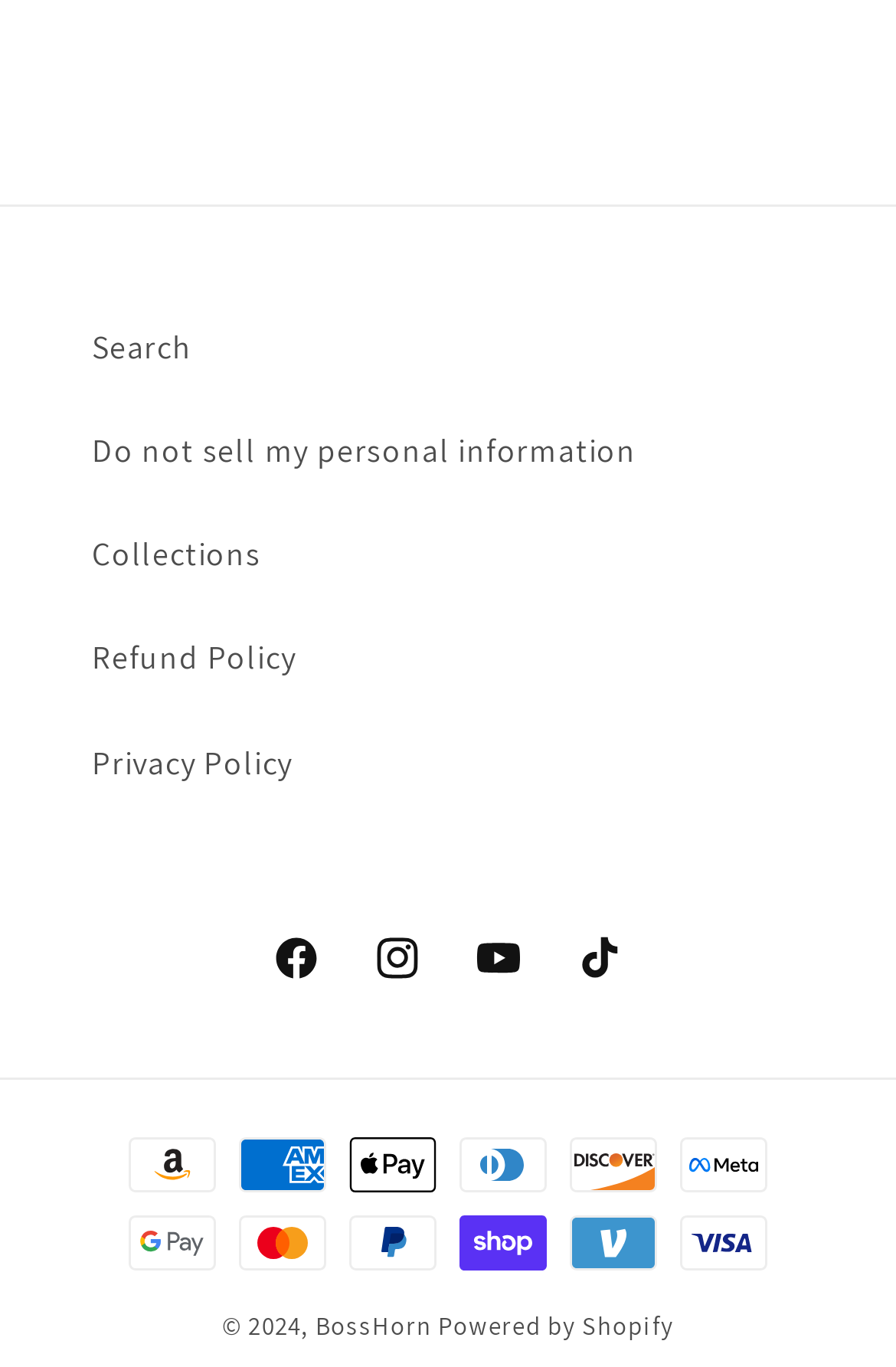How many payment method images are present? Observe the screenshot and provide a one-word or short phrase answer.

10